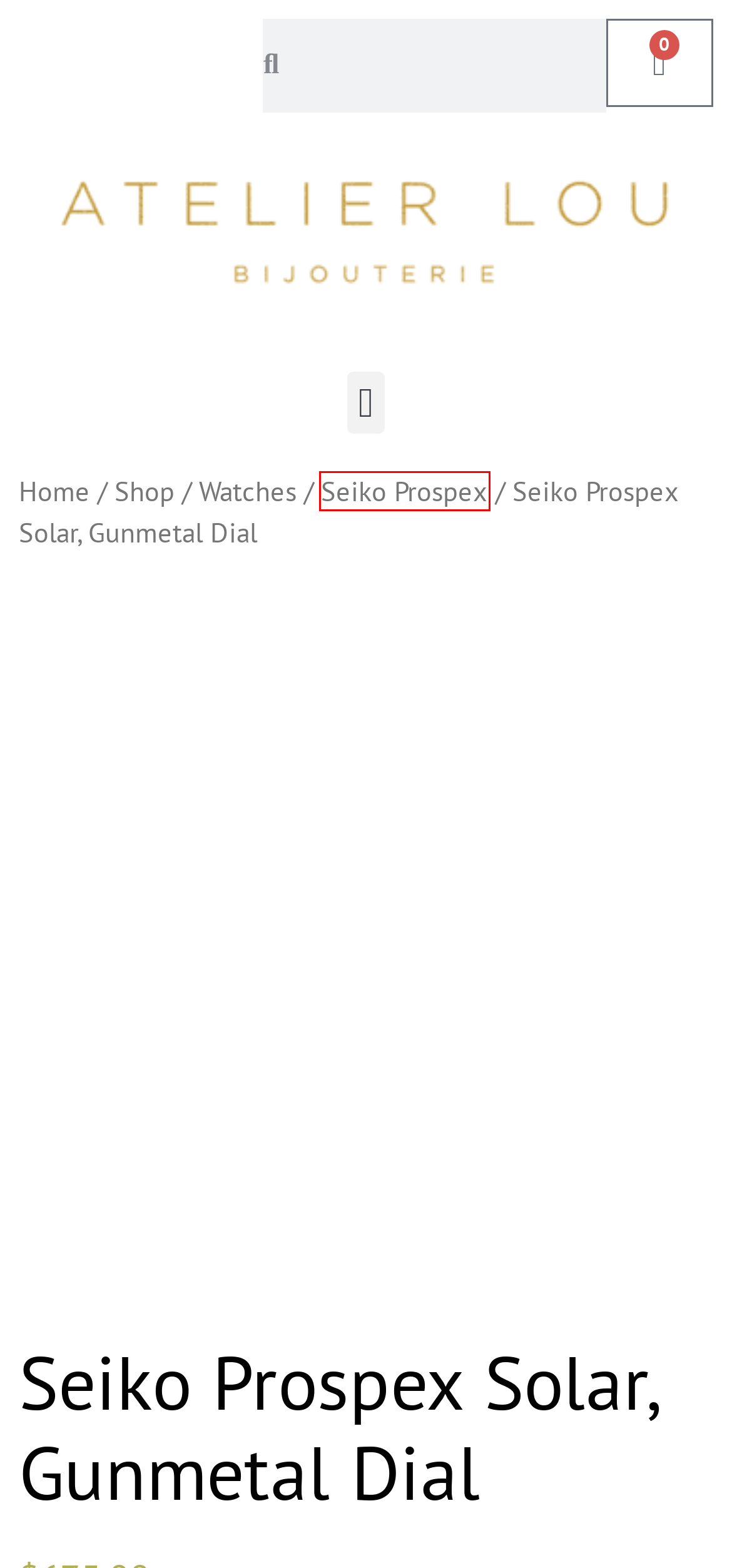Examine the webpage screenshot and identify the UI element enclosed in the red bounding box. Pick the webpage description that most accurately matches the new webpage after clicking the selected element. Here are the candidates:
A. Seiko Prospex | Atelier Lou
B. Luminox Leatherback Sea Turtle 0301 | Atelier Lou
C. Watches | Atelier Lou
D. The Shinola Birdy 34mm, Pearl White Dial | Atelier Lou
E. Luminox Leatherback Sea Turtle 0307.WO | Atelier Lou
F. Prospex | Atelier Lou
G. Shop | Atelier Lou
H. Home | Atelier Lou

A